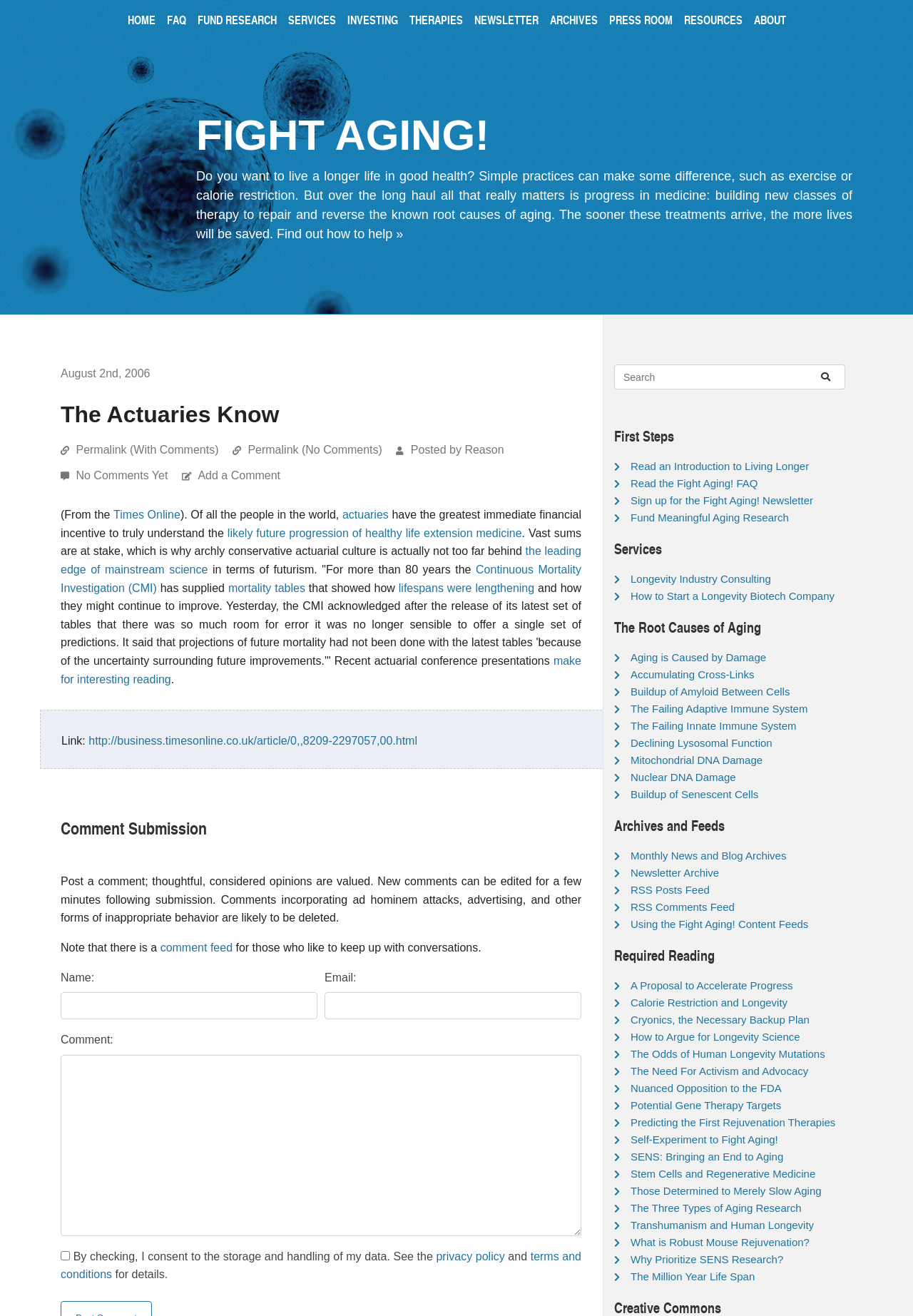Locate the bounding box coordinates for the element described below: "Calorie Restriction and Longevity". The coordinates must be four float values between 0 and 1, formatted as [left, top, right, bottom].

[0.691, 0.757, 0.863, 0.766]